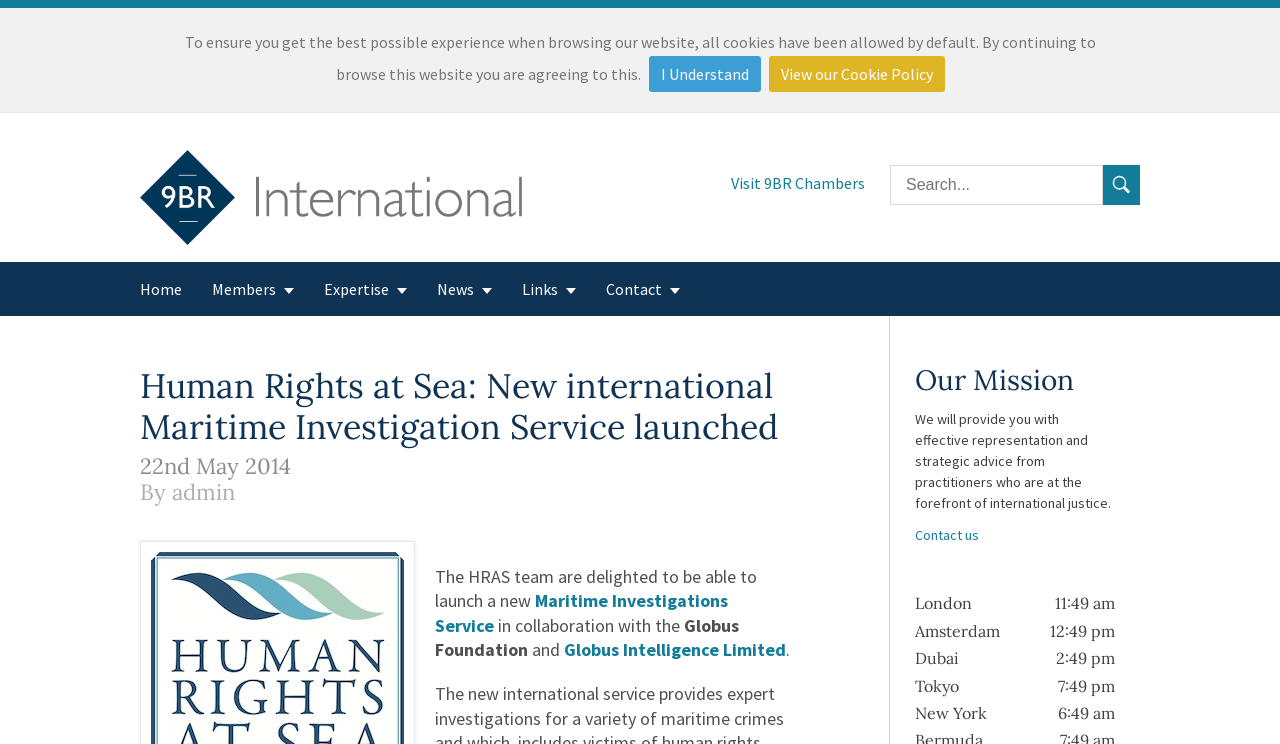Give a one-word or phrase response to the following question: What is the purpose of 9 Bedford Row International?

Provide effective representation and strategic advice